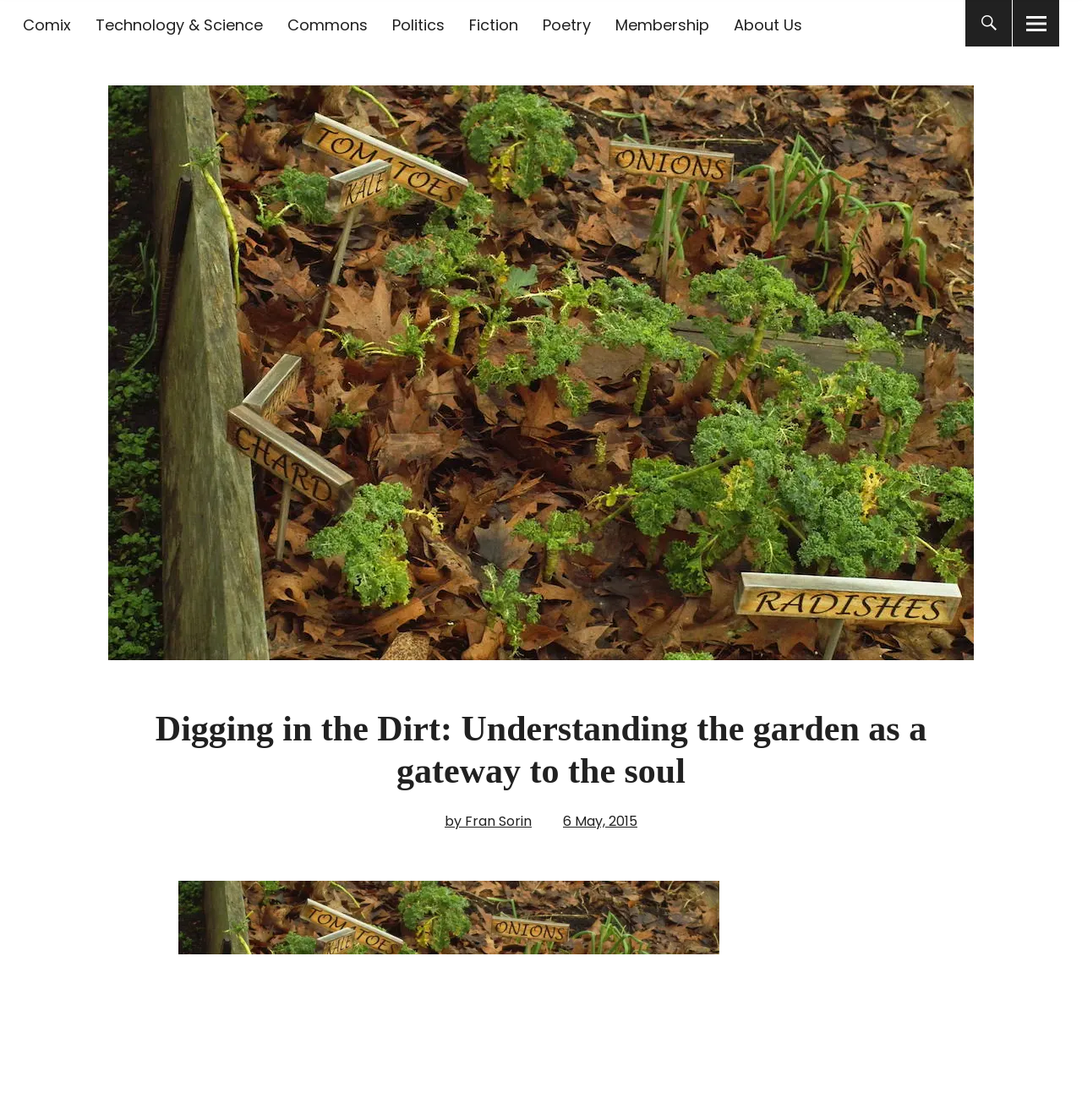Identify the bounding box coordinates of the clickable section necessary to follow the following instruction: "Read the article by NaveenG.V". The coordinates should be presented as four float numbers from 0 to 1, i.e., [left, top, right, bottom].

None